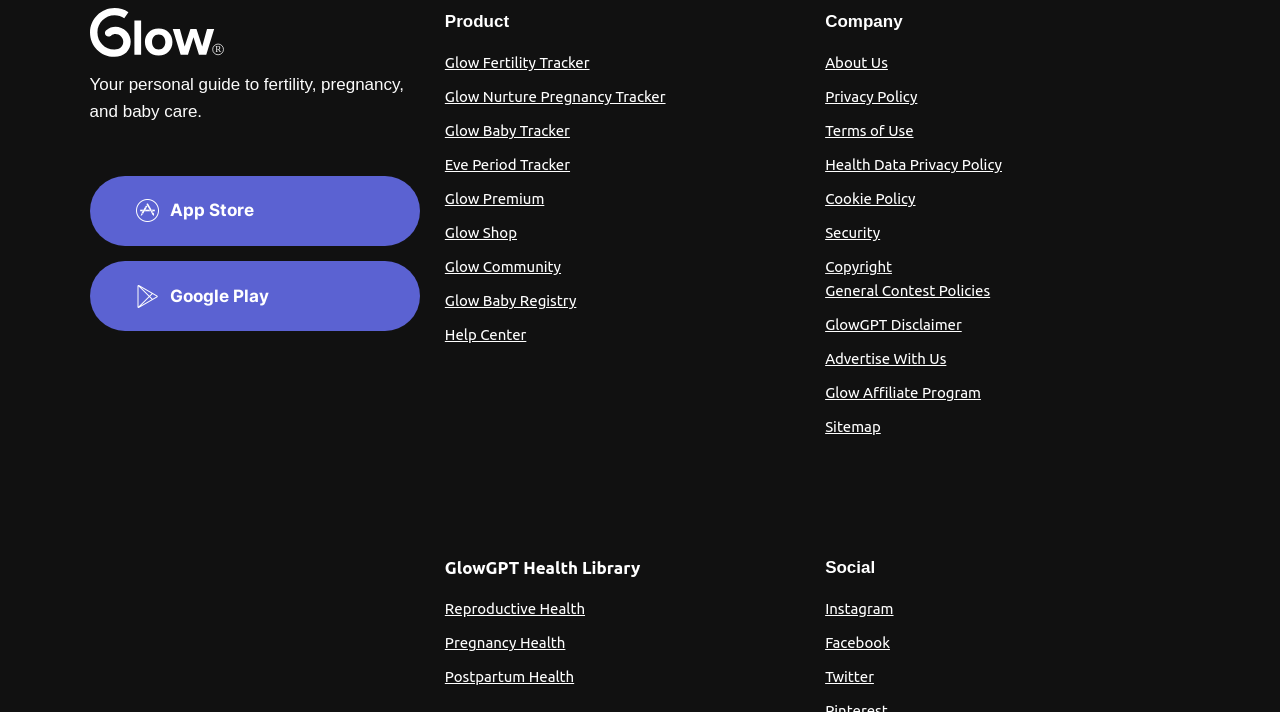Locate the bounding box coordinates of the clickable element to fulfill the following instruction: "Visit the help center". Provide the coordinates as four float numbers between 0 and 1 in the format [left, top, right, bottom].

[0.348, 0.458, 0.411, 0.482]